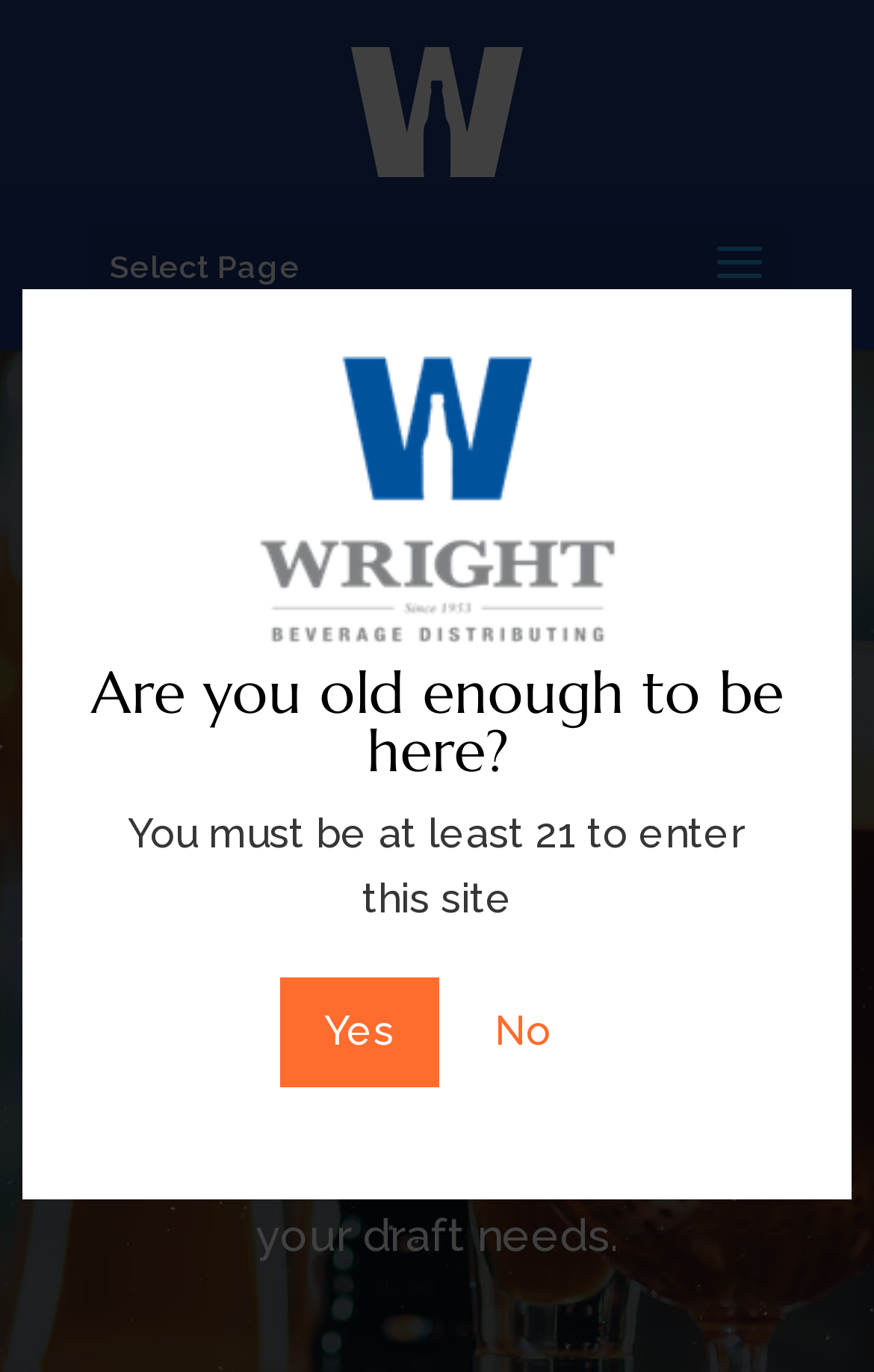Identify the bounding box coordinates for the UI element described as follows: "Yes". Ensure the coordinates are four float numbers between 0 and 1, formatted as [left, top, right, bottom].

[0.319, 0.712, 0.501, 0.792]